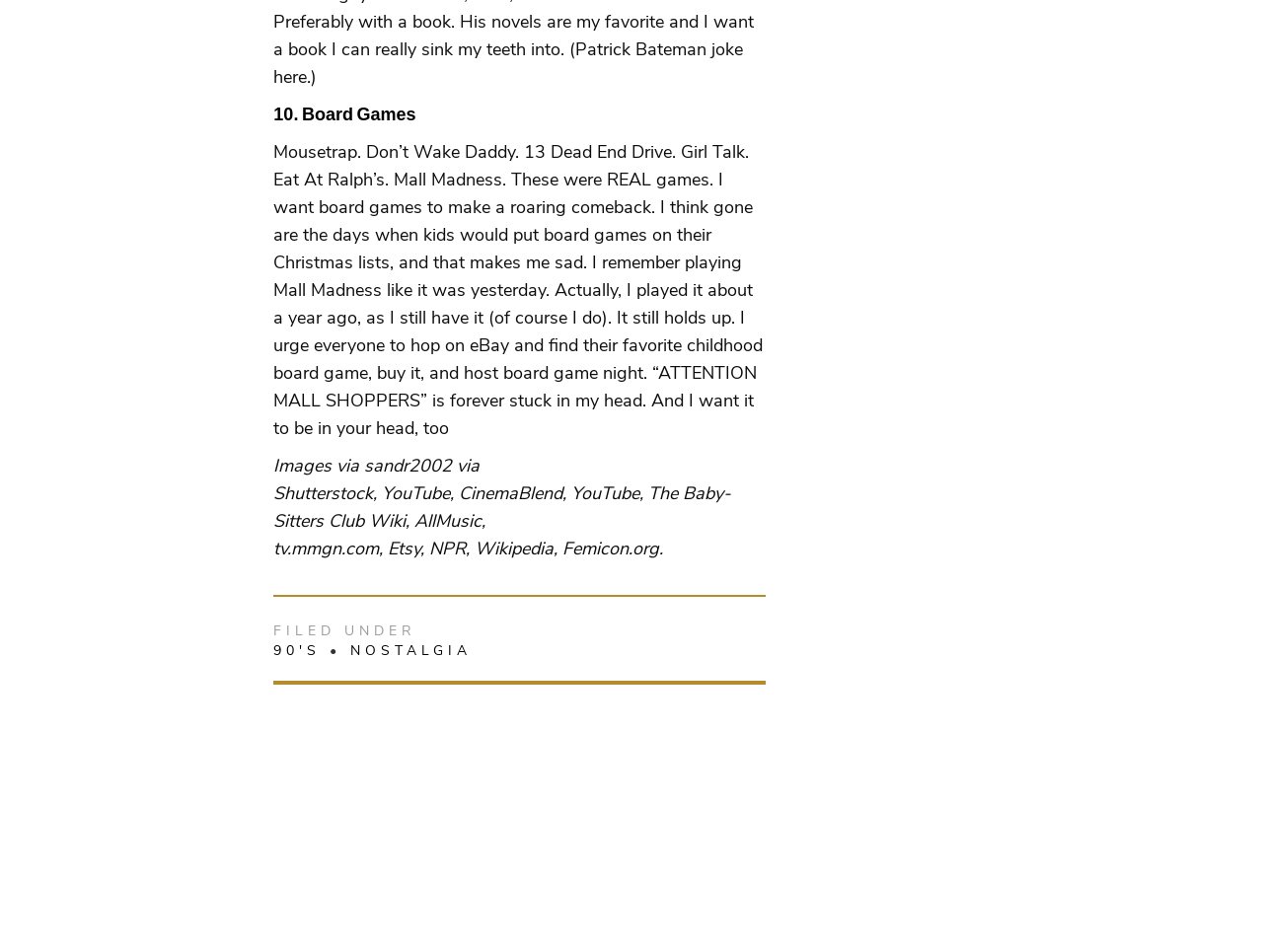Identify the bounding box coordinates for the UI element described by the following text: "sandr2002 via Shutterstock". Provide the coordinates as four float numbers between 0 and 1, in the format [left, top, right, bottom].

[0.217, 0.476, 0.38, 0.53]